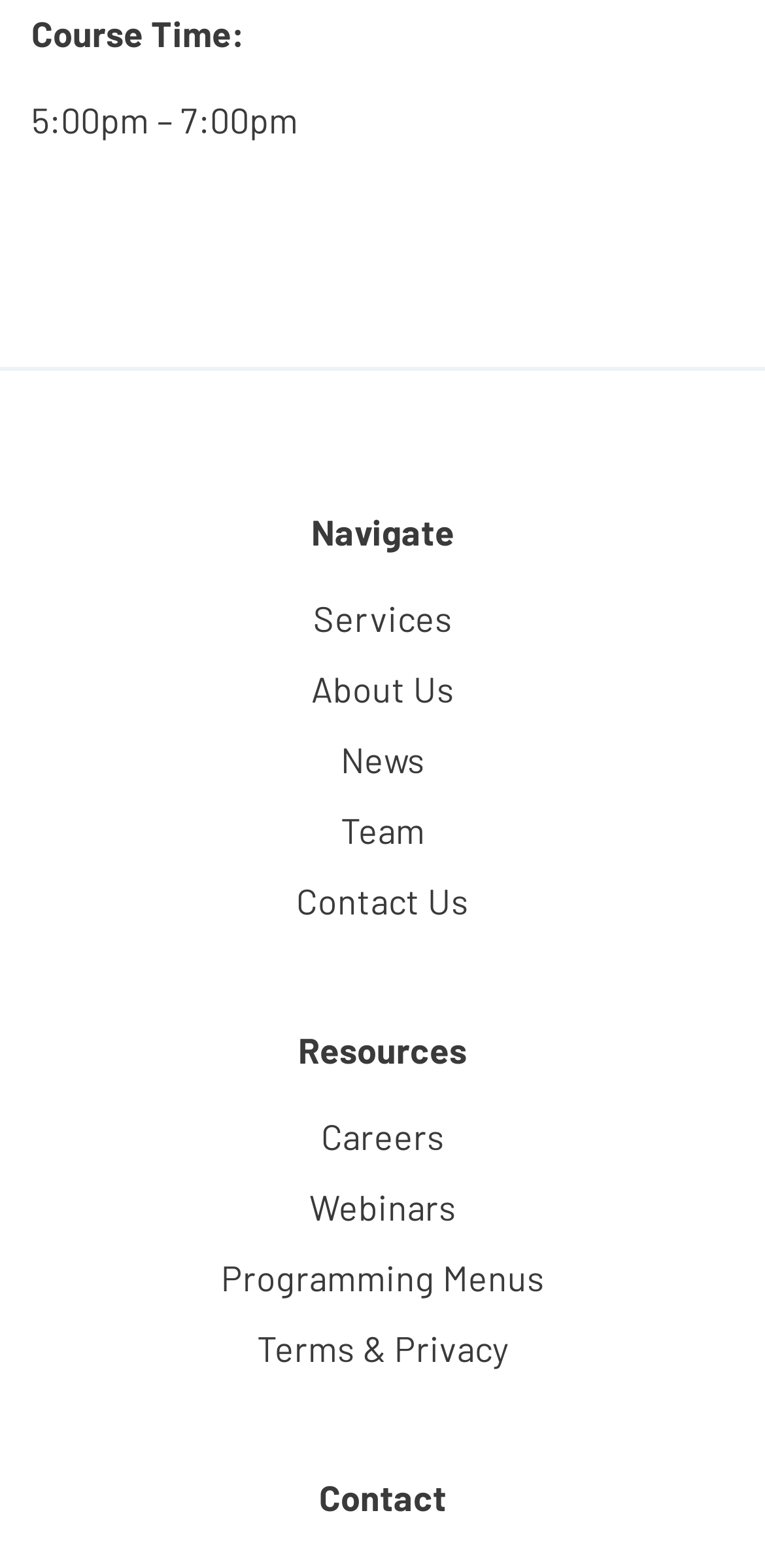Identify the bounding box coordinates necessary to click and complete the given instruction: "Read News".

[0.445, 0.471, 0.555, 0.498]